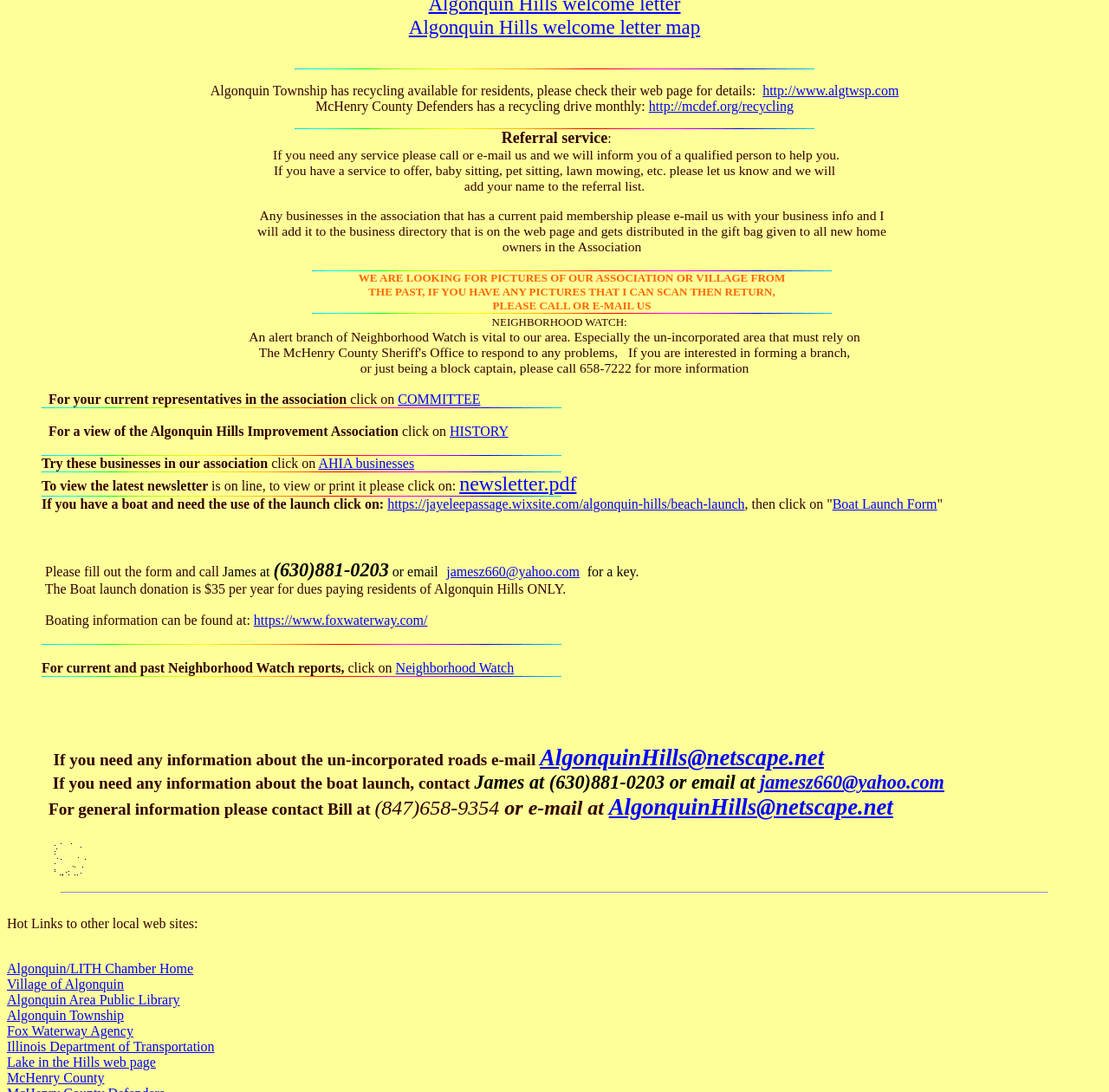Please specify the bounding box coordinates for the clickable region that will help you carry out the instruction: "View the latest newsletter by clicking on the newsletter.pdf link".

[0.414, 0.433, 0.52, 0.454]